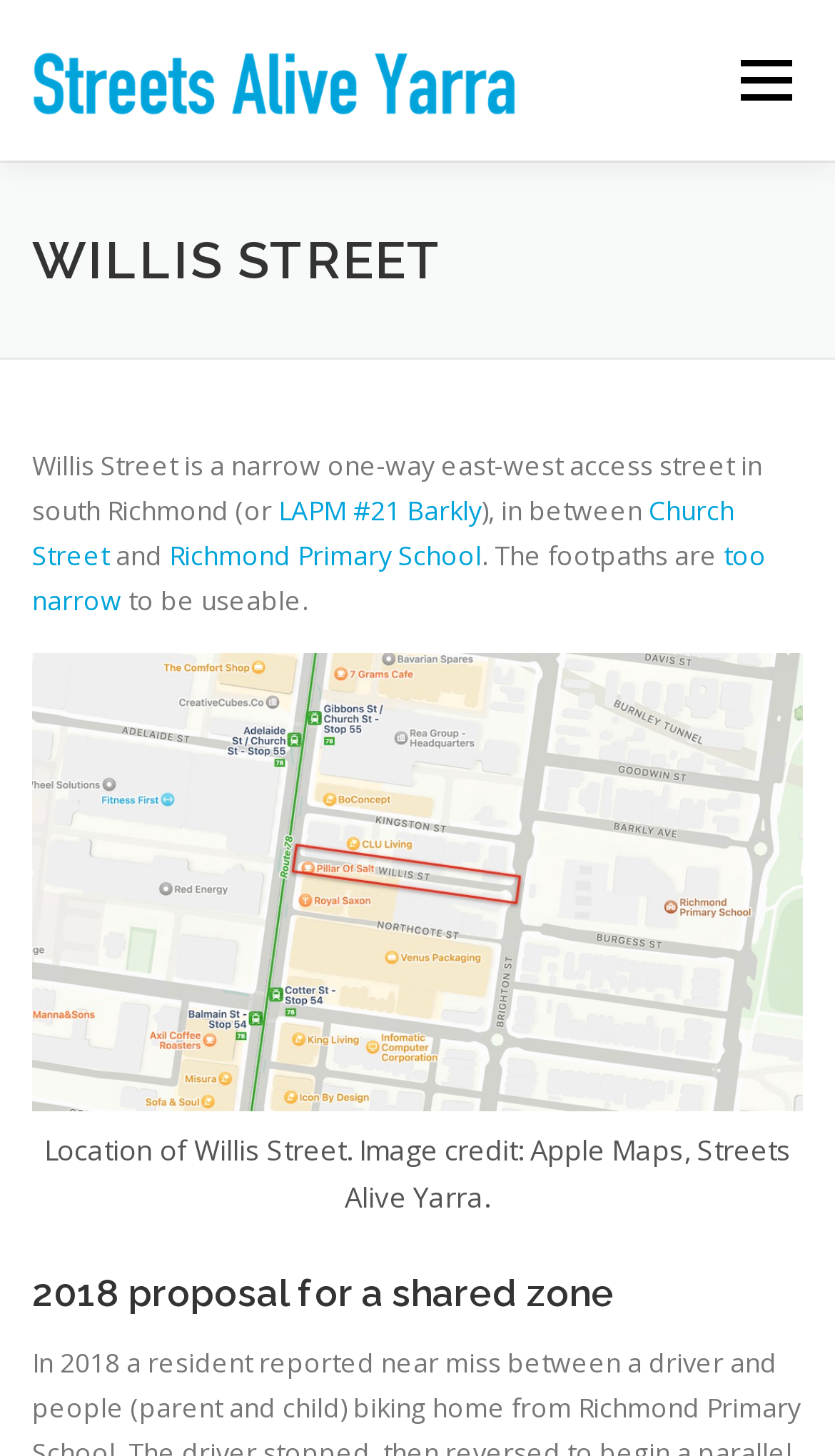How many categories are there in the main menu?
Please provide a single word or phrase answer based on the image.

4